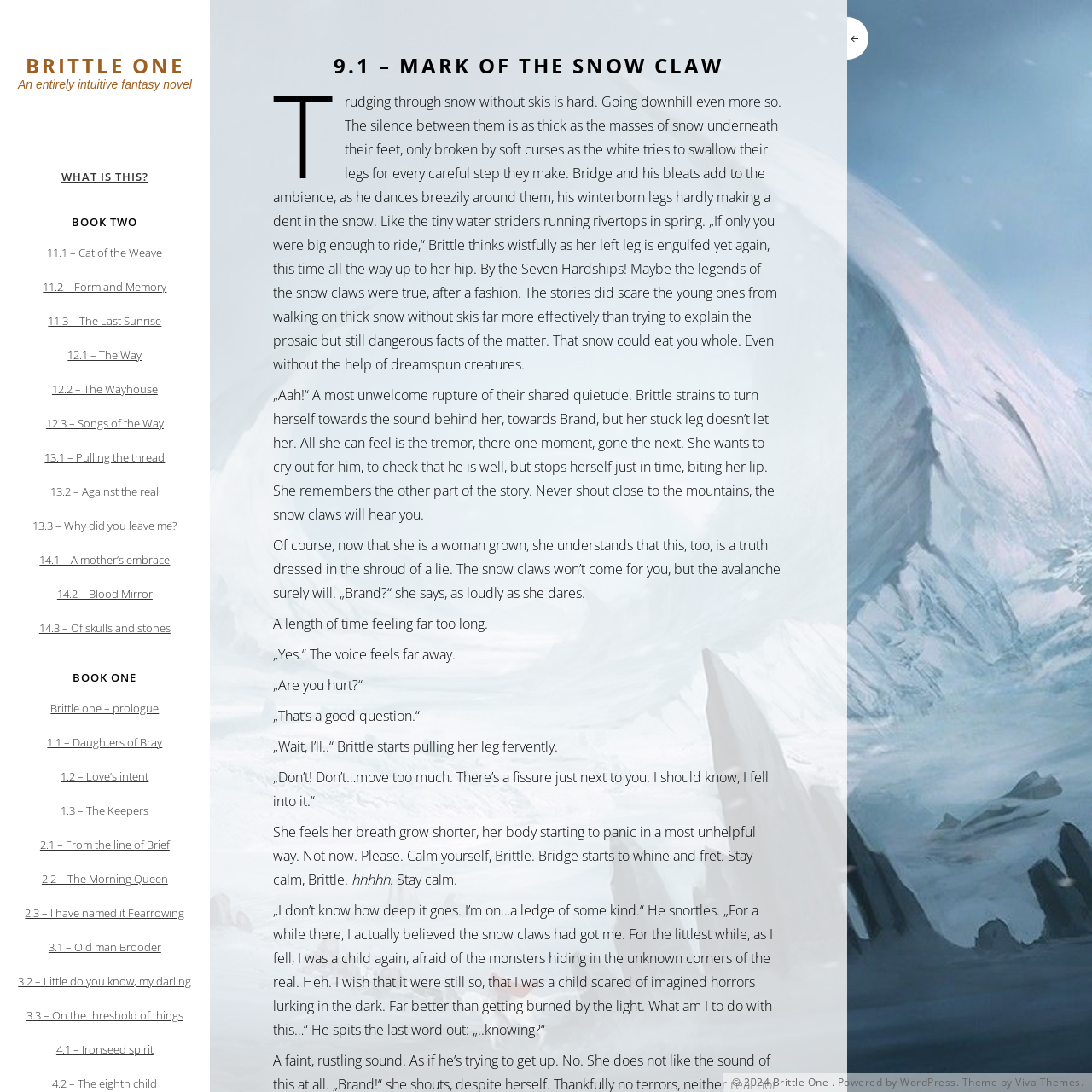Identify the bounding box coordinates of the region that needs to be clicked to carry out this instruction: "View 'BOOK ONE'". Provide these coordinates as four float numbers ranging from 0 to 1, i.e., [left, top, right, bottom].

[0.013, 0.614, 0.179, 0.628]